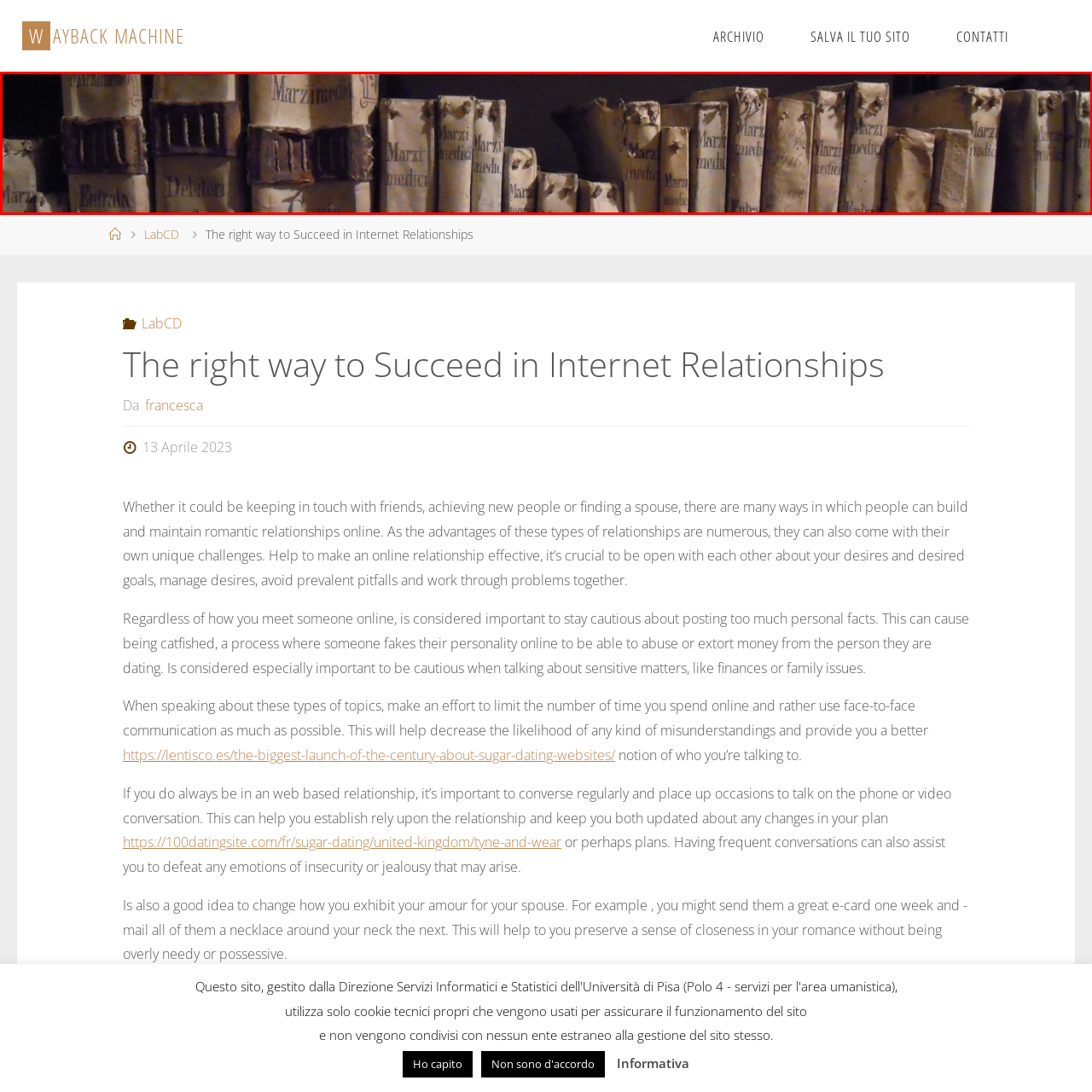What is the condition of the book spines?
Focus on the section of the image encased in the red bounding box and provide a detailed answer based on the visual details you find.

The caption explicitly states that the book spines are worn and tattered, indicating that they have been used extensively over time and have suffered wear and tear.